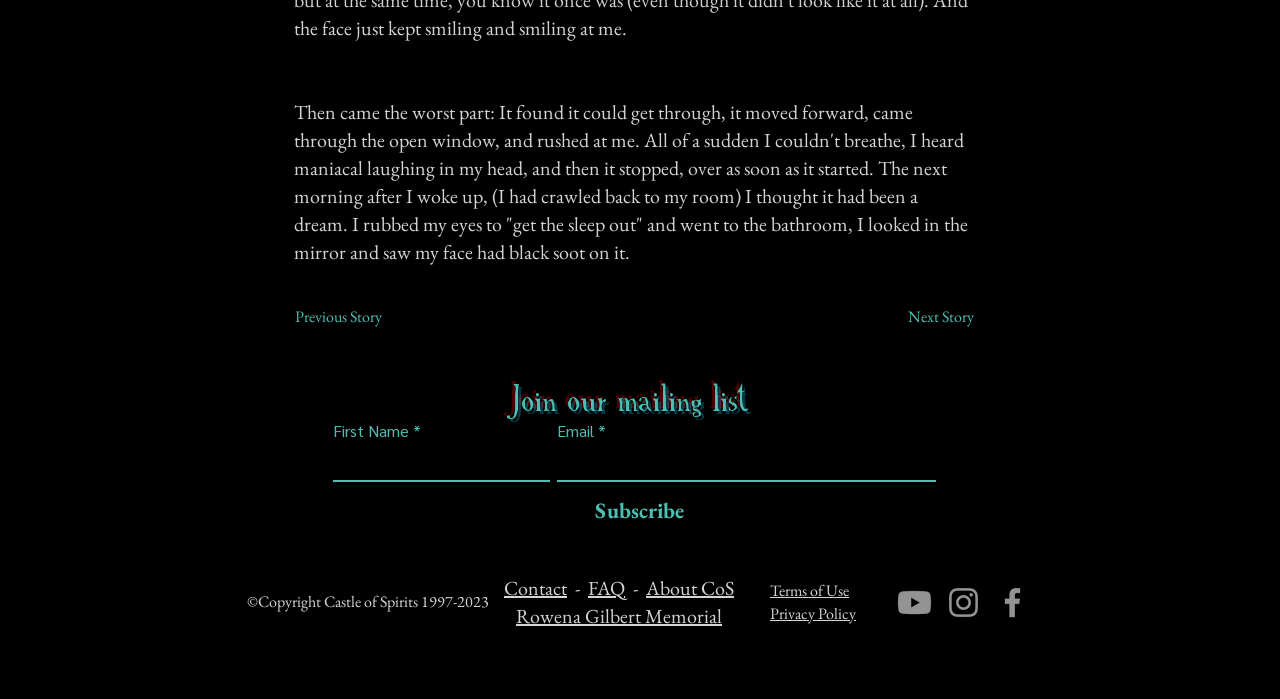Specify the bounding box coordinates of the area to click in order to follow the given instruction: "View the Youtube channel."

[0.699, 0.835, 0.73, 0.89]